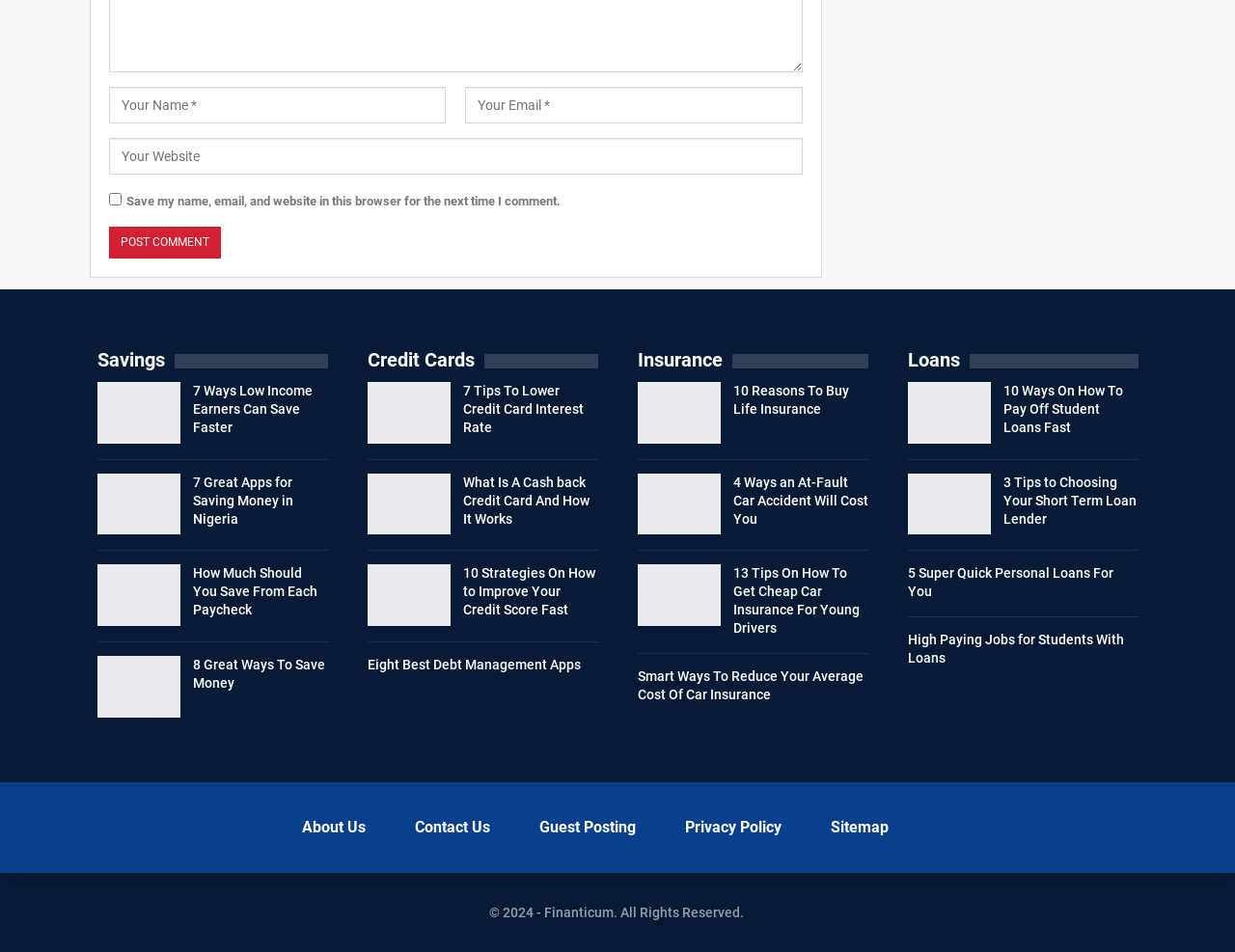What is the copyright year of the website?
Based on the screenshot, give a detailed explanation to answer the question.

The copyright information is located at the bottom of the webpage and states '© 2024 - Finanticum. All Rights Reserved.' This indicates that the copyright year of the website is 2024.